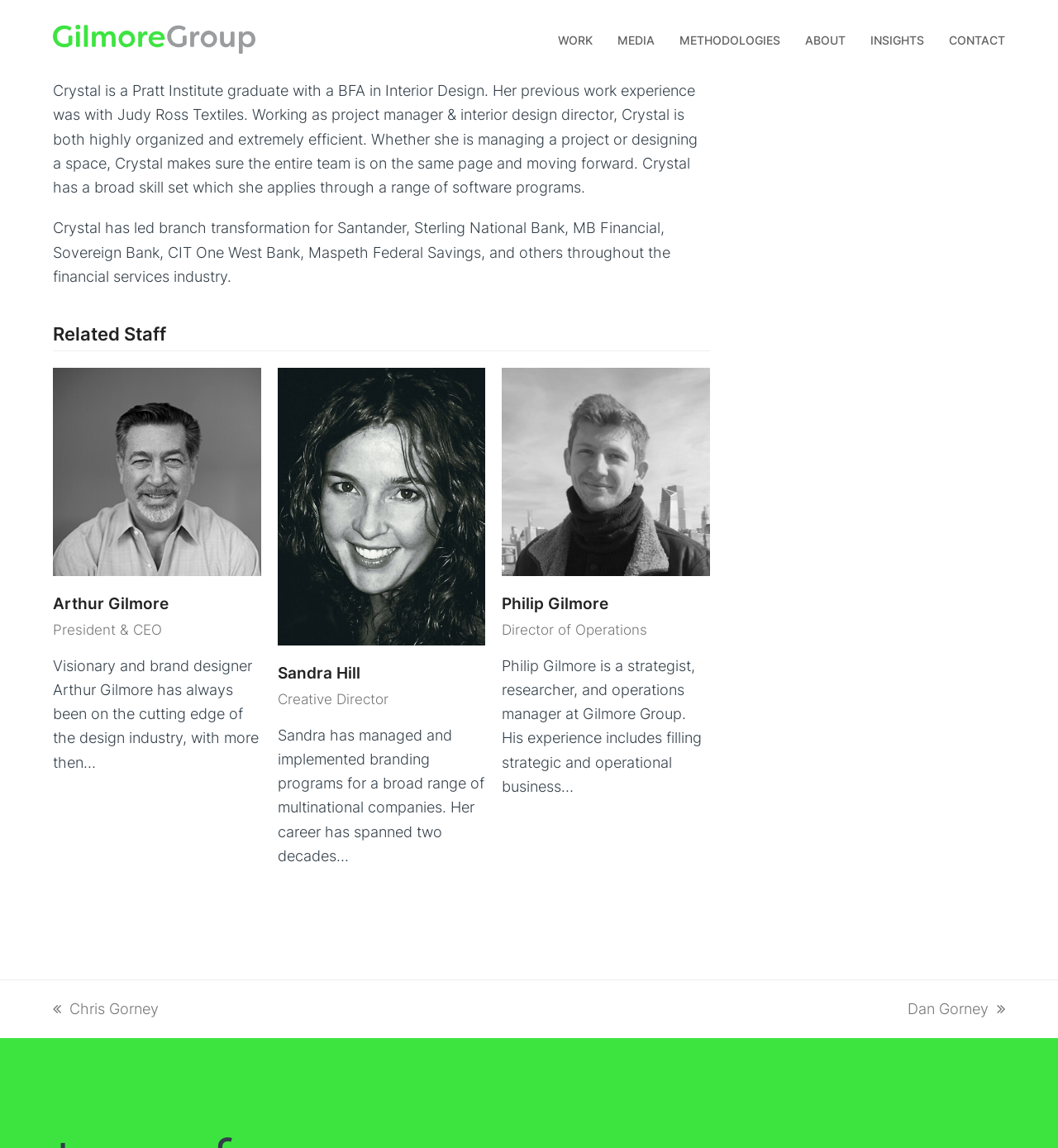Find the bounding box coordinates of the area that needs to be clicked in order to achieve the following instruction: "read about Arthur Gilmore". The coordinates should be specified as four float numbers between 0 and 1, i.e., [left, top, right, bottom].

[0.05, 0.403, 0.247, 0.418]